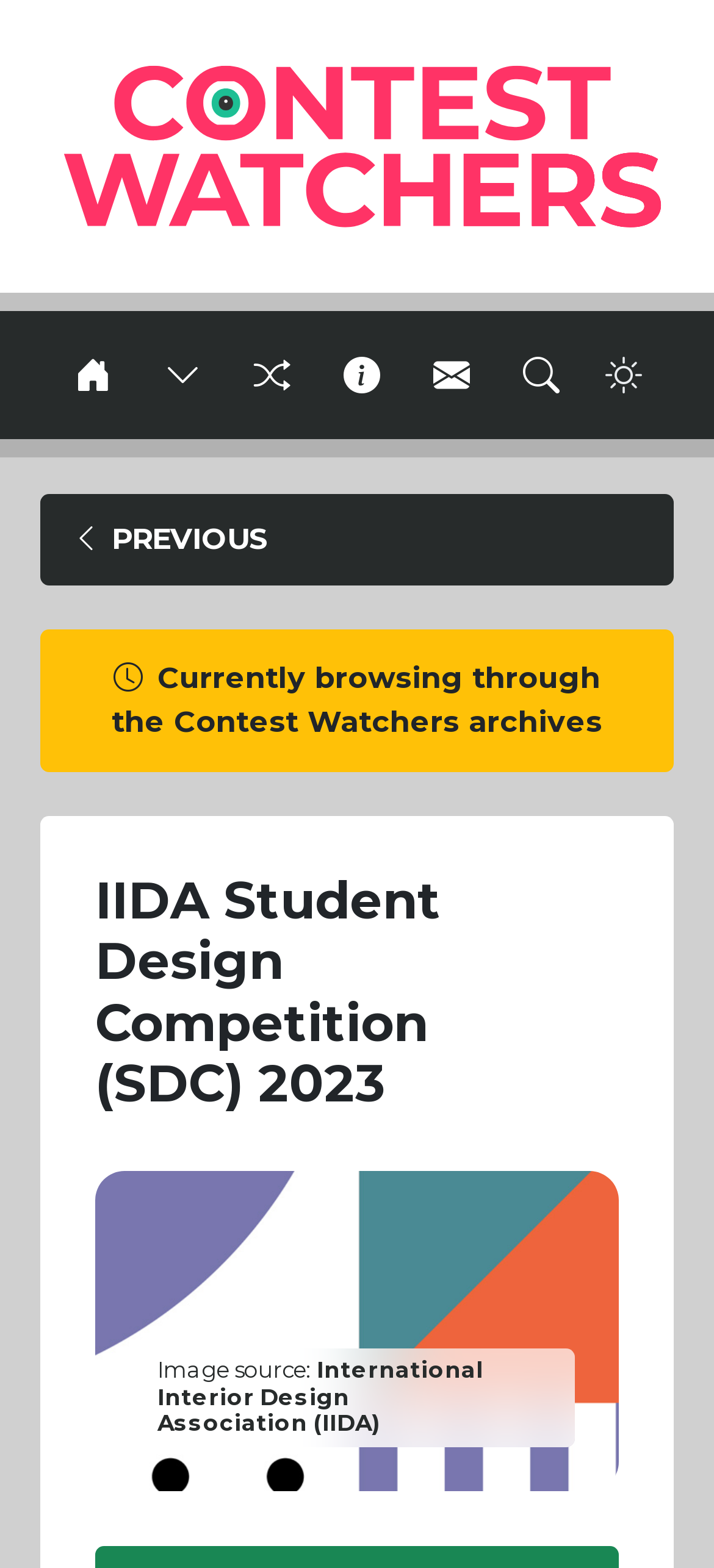Respond with a single word or short phrase to the following question: 
What is the source of the image?

International Interior Design Association (IIDA)